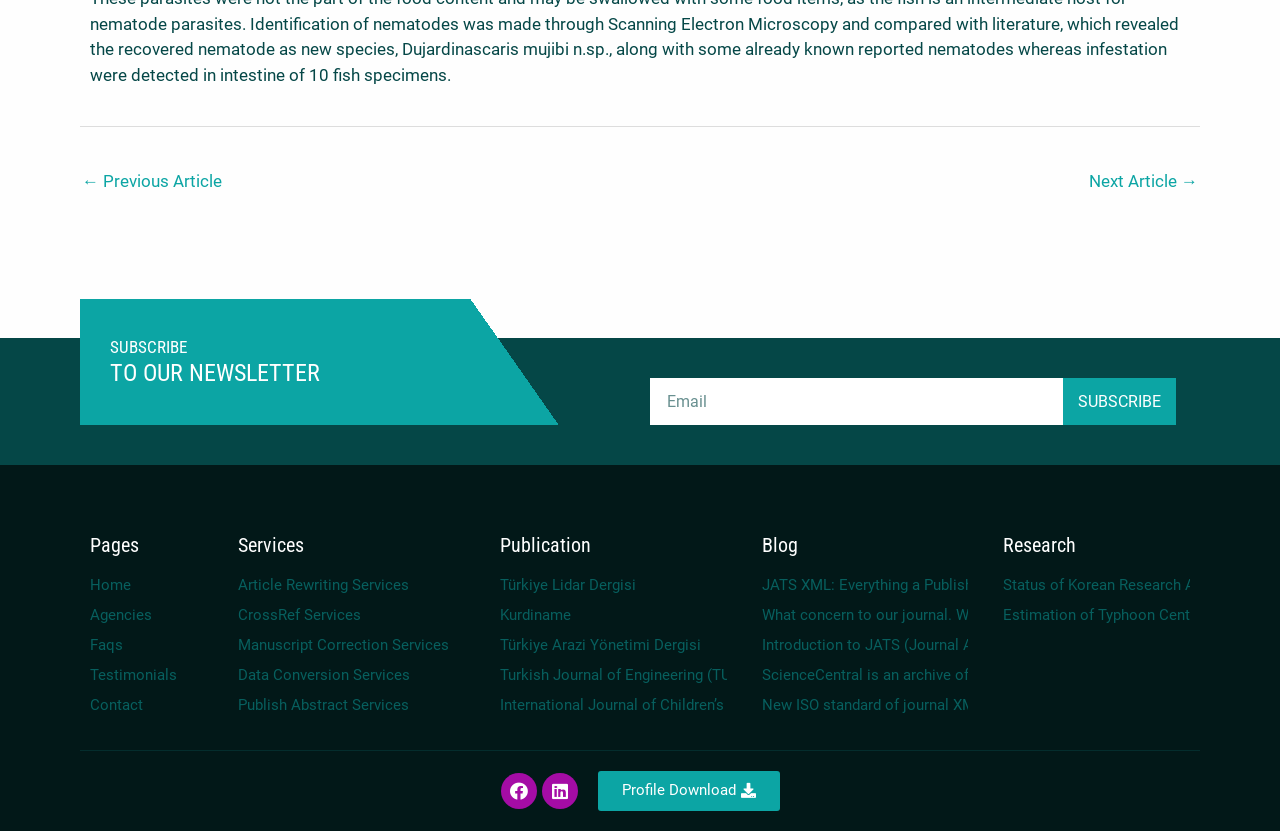Find the bounding box coordinates for the UI element whose description is: "Turkish Journal of Engineering (TUJE)". The coordinates should be four float numbers between 0 and 1, in the format [left, top, right, bottom].

[0.391, 0.801, 0.568, 0.825]